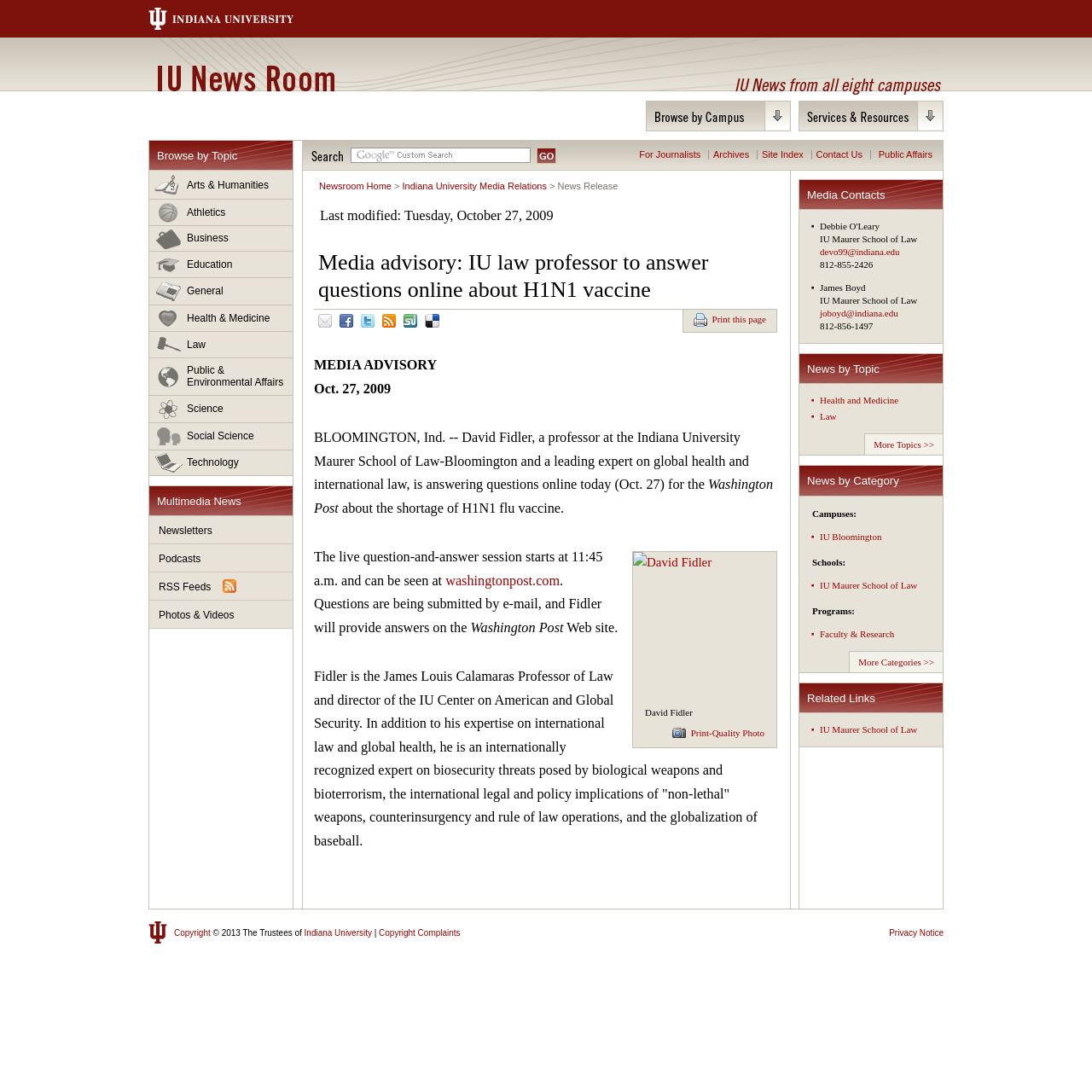Indicate the bounding box coordinates of the element that needs to be clicked to satisfy the following instruction: "View more topics". The coordinates should be four float numbers between 0 and 1, i.e., [left, top, right, bottom].

[0.792, 0.397, 0.863, 0.417]